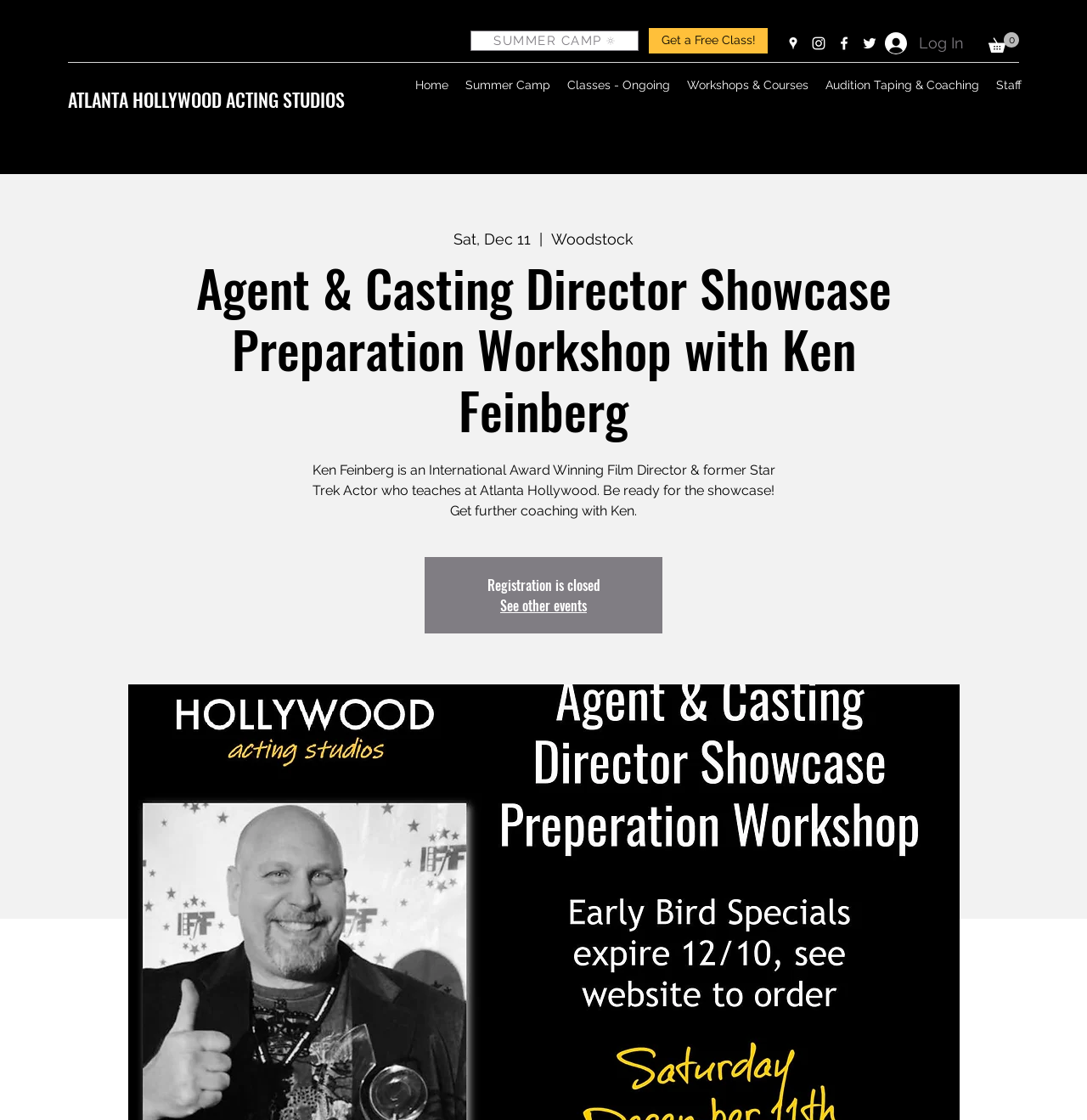Please identify the bounding box coordinates of where to click in order to follow the instruction: "See other events".

[0.46, 0.532, 0.54, 0.55]